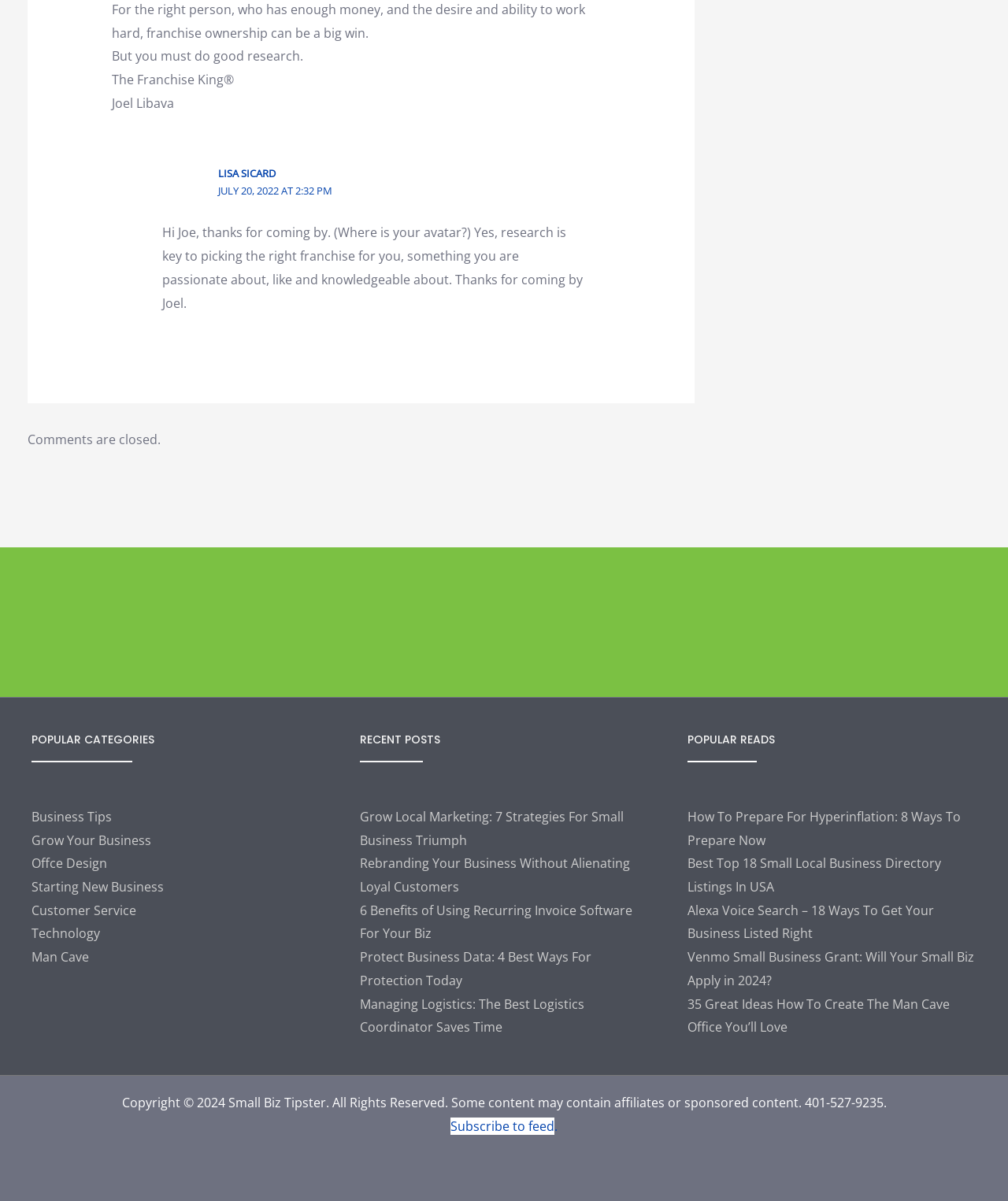How many links are there in the navigation menu?
Provide a thorough and detailed answer to the question.

The navigation menu is located in the 'Footer Widget 1' section of the webpage, and it contains 7 links: 'Business Tips', 'Grow Your Business', 'Offce Design', 'Starting New Business', 'Customer Service', 'Technology', and 'Man Cave'.